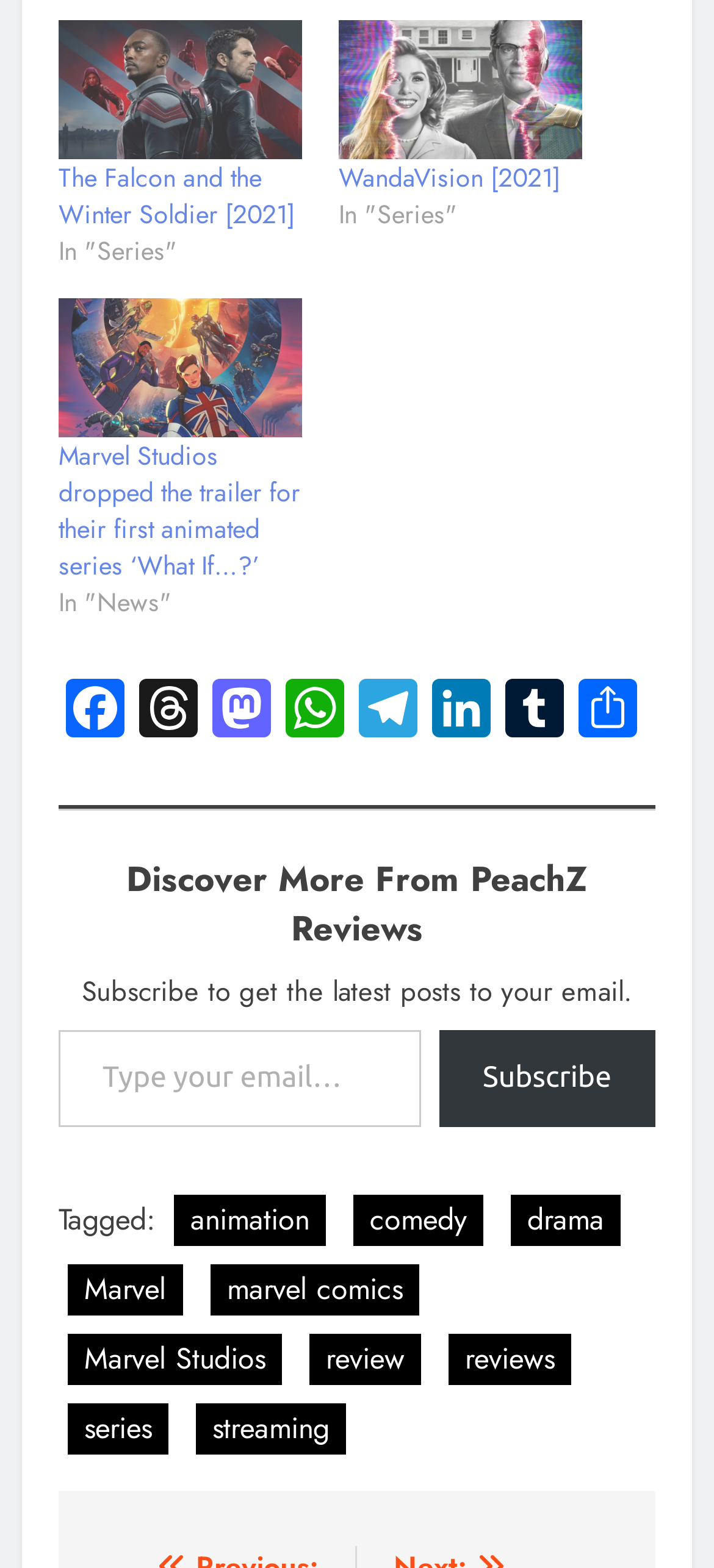Identify and provide the bounding box coordinates of the UI element described: "parent_node: WandaVision [2021] title="WandaVision [2021]"". The coordinates should be formatted as [left, top, right, bottom], with each number being a float between 0 and 1.

[0.474, 0.013, 0.815, 0.102]